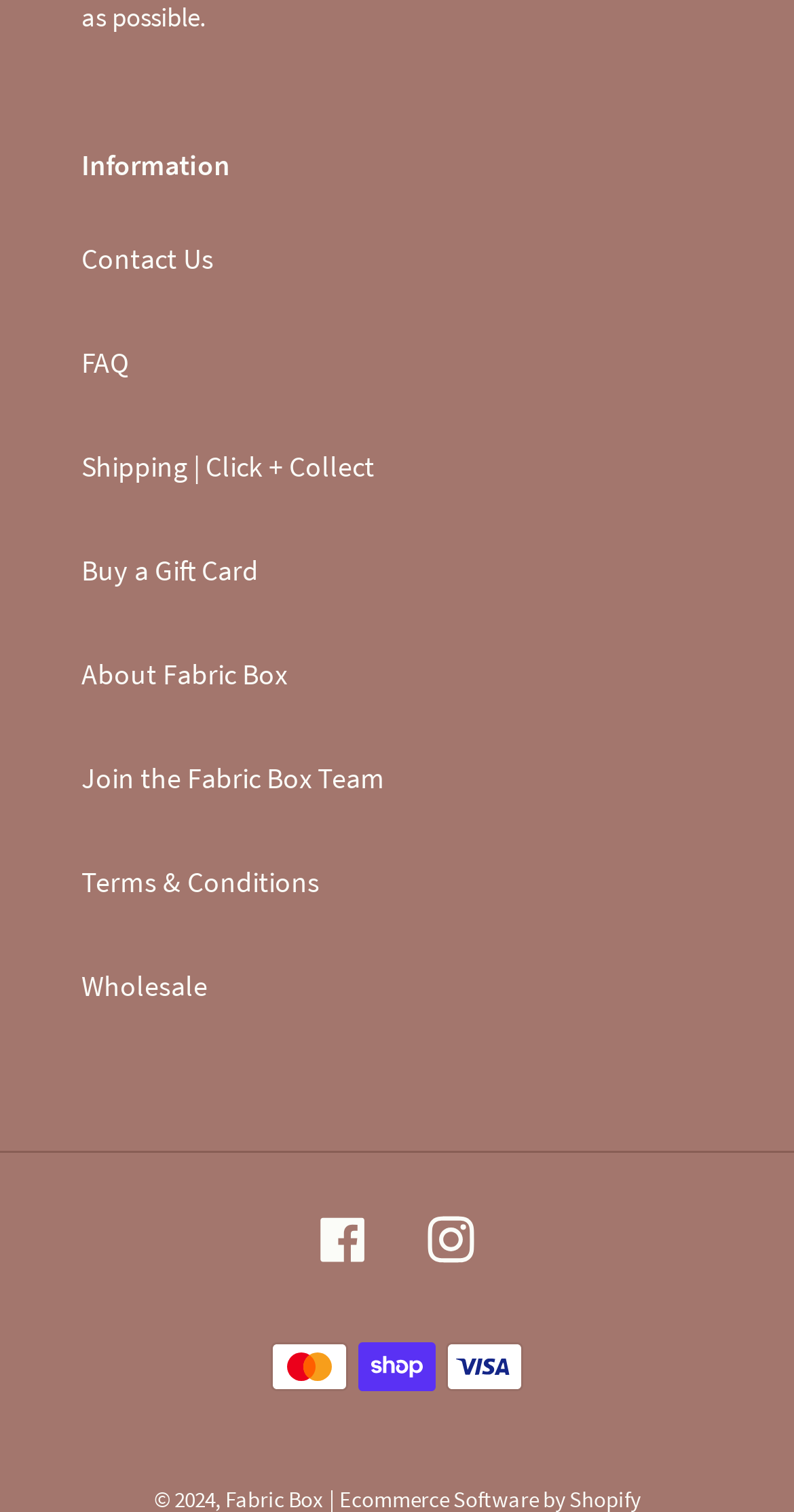What is the purpose of the separator?
Using the image, provide a detailed and thorough answer to the question.

The separator with an orientation of horizontal is located at [0.0, 0.762, 1.0, 0.763], which suggests that it is used to separate sections of the webpage, likely dividing the main content from the footer or social media links.